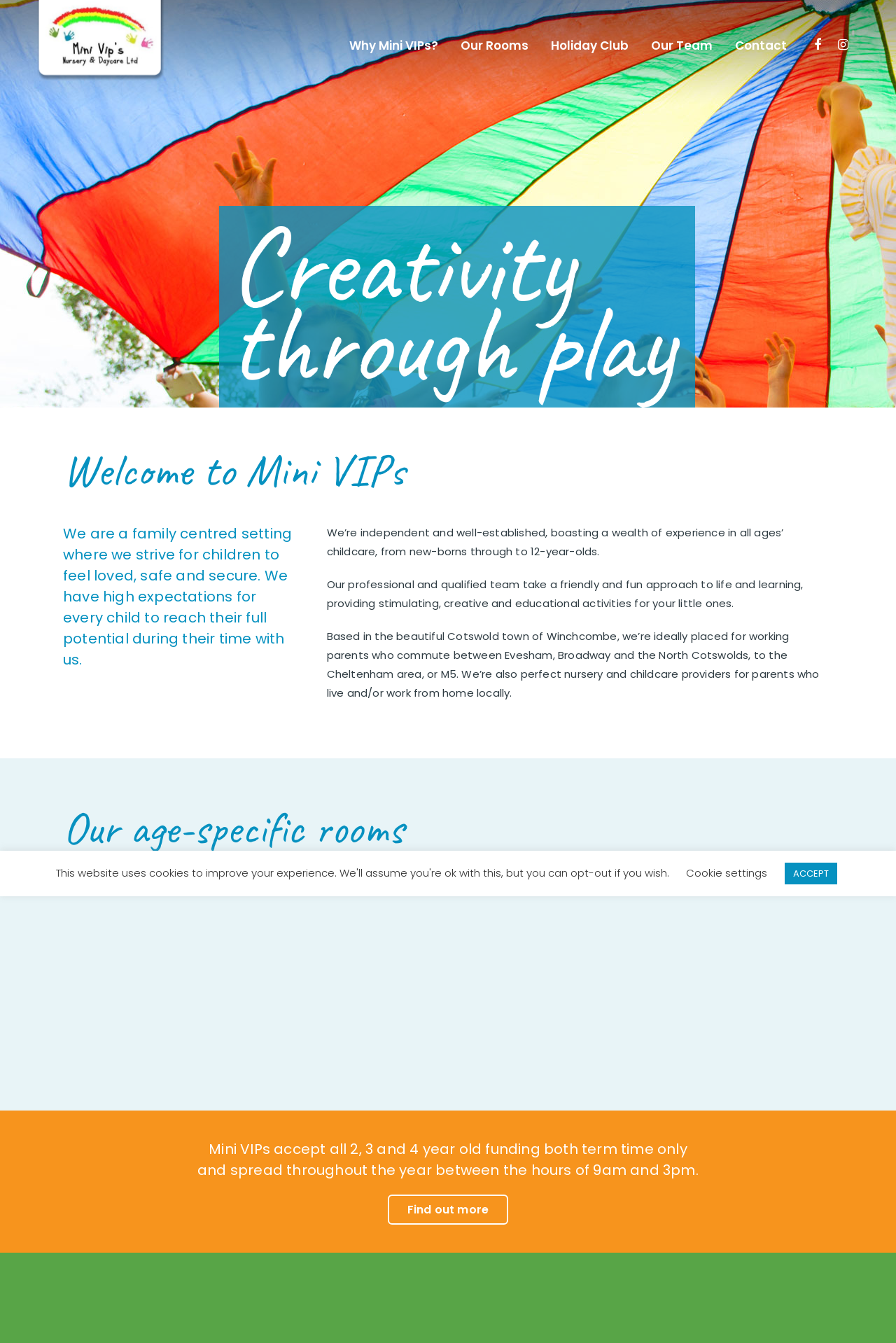Locate the bounding box coordinates of the clickable region necessary to complete the following instruction: "Click on the 'Why Mini VIPs?' link". Provide the coordinates in the format of four float numbers between 0 and 1, i.e., [left, top, right, bottom].

[0.377, 0.0, 0.502, 0.068]